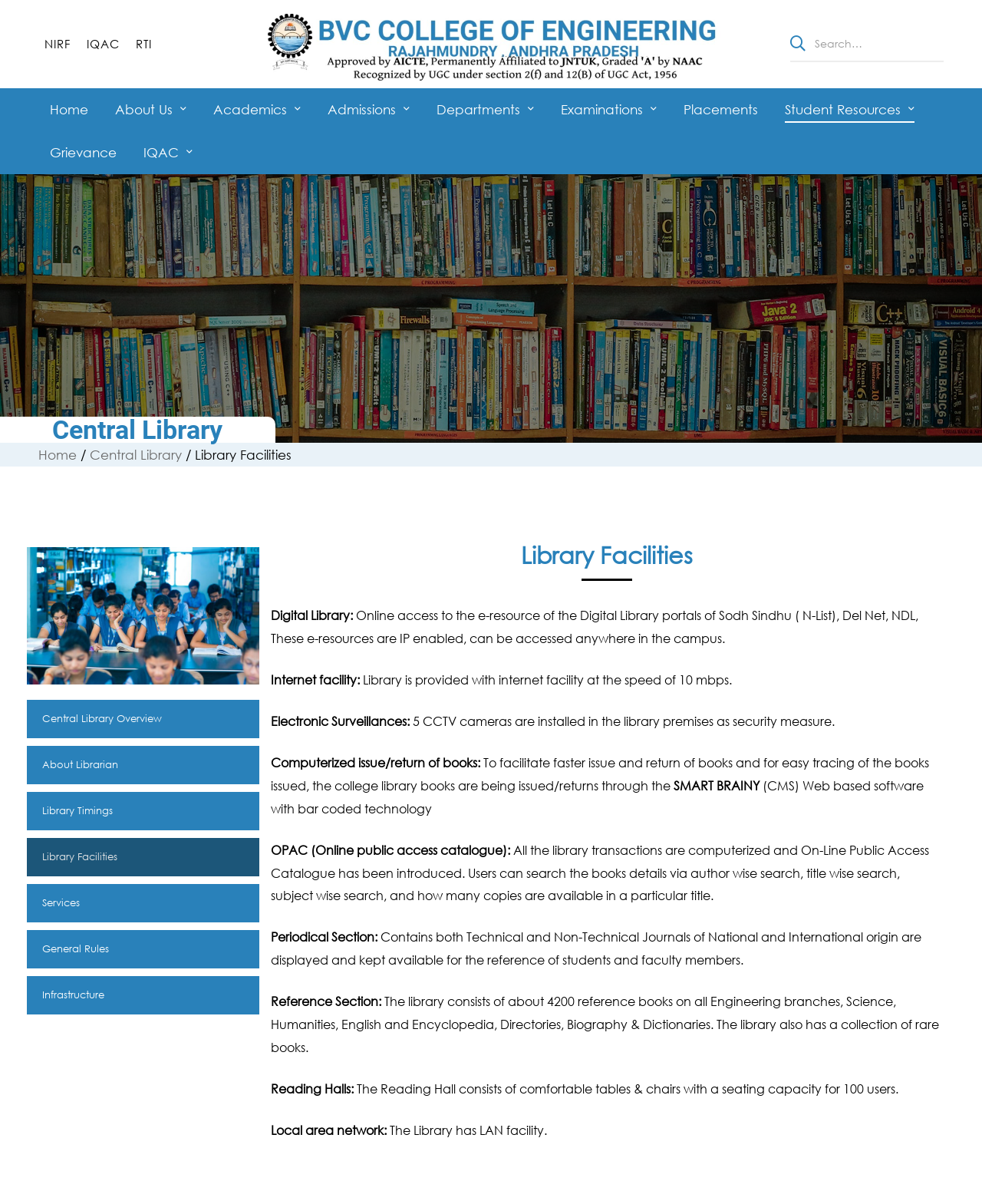Find the bounding box coordinates for the area you need to click to carry out the instruction: "Go to NIRF page". The coordinates should be four float numbers between 0 and 1, indicated as [left, top, right, bottom].

[0.039, 0.019, 0.078, 0.054]